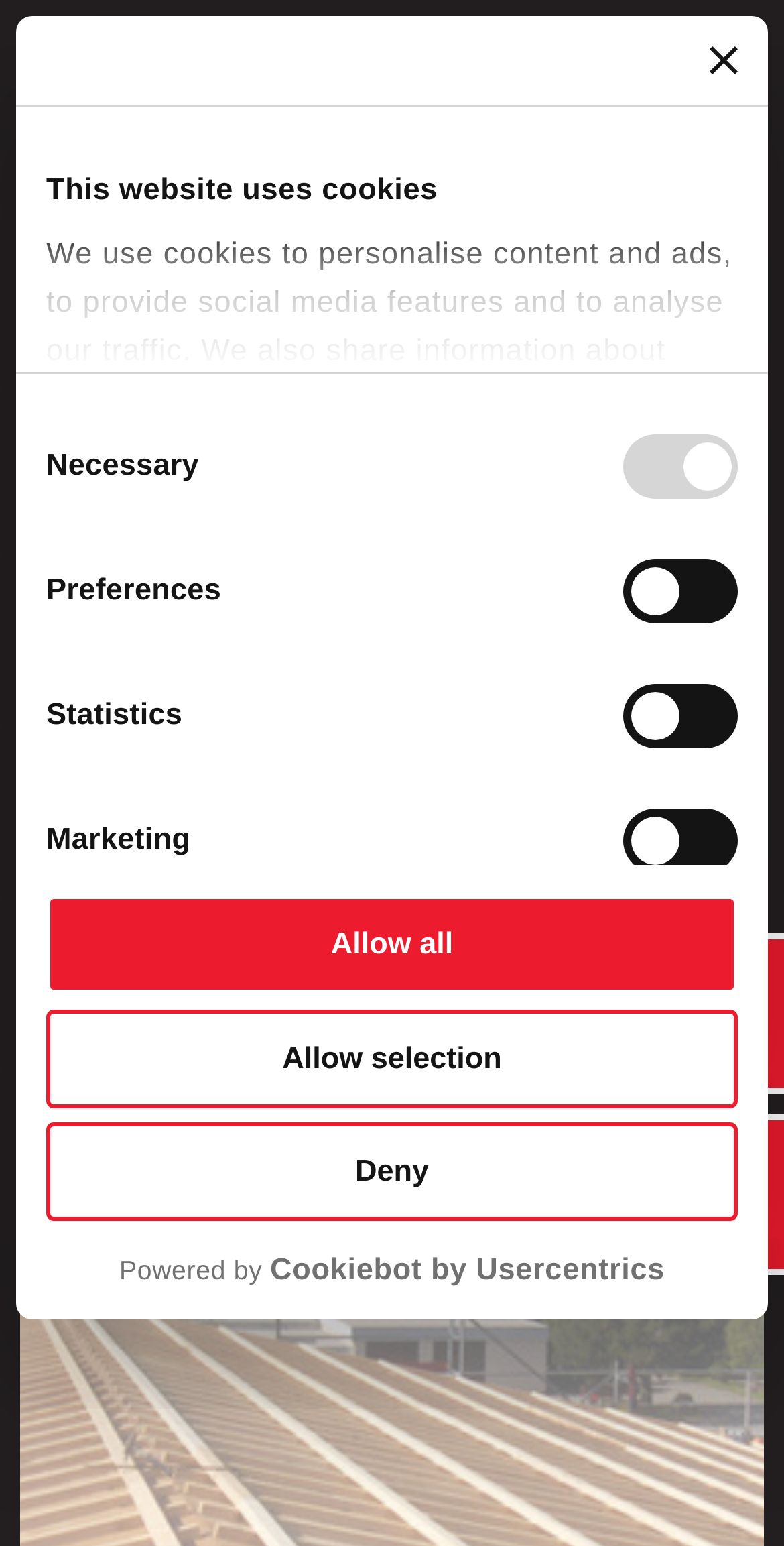Identify the bounding box coordinates of the part that should be clicked to carry out this instruction: "Click the logo".

[0.059, 0.809, 0.941, 0.834]